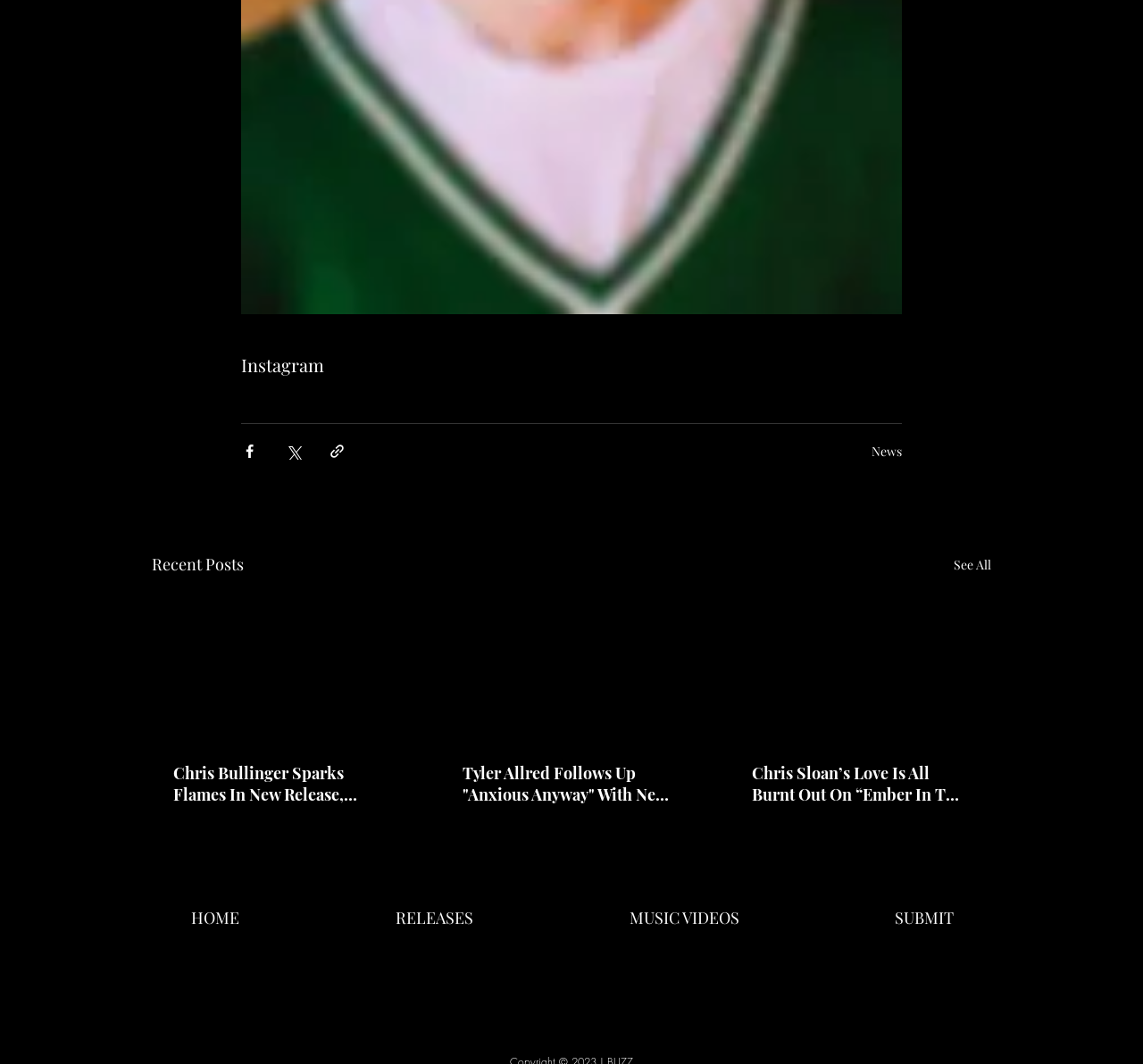Identify the bounding box for the UI element described as: "MUSIC VIDEOS". Ensure the coordinates are four float numbers between 0 and 1, formatted as [left, top, right, bottom].

[0.482, 0.844, 0.715, 0.882]